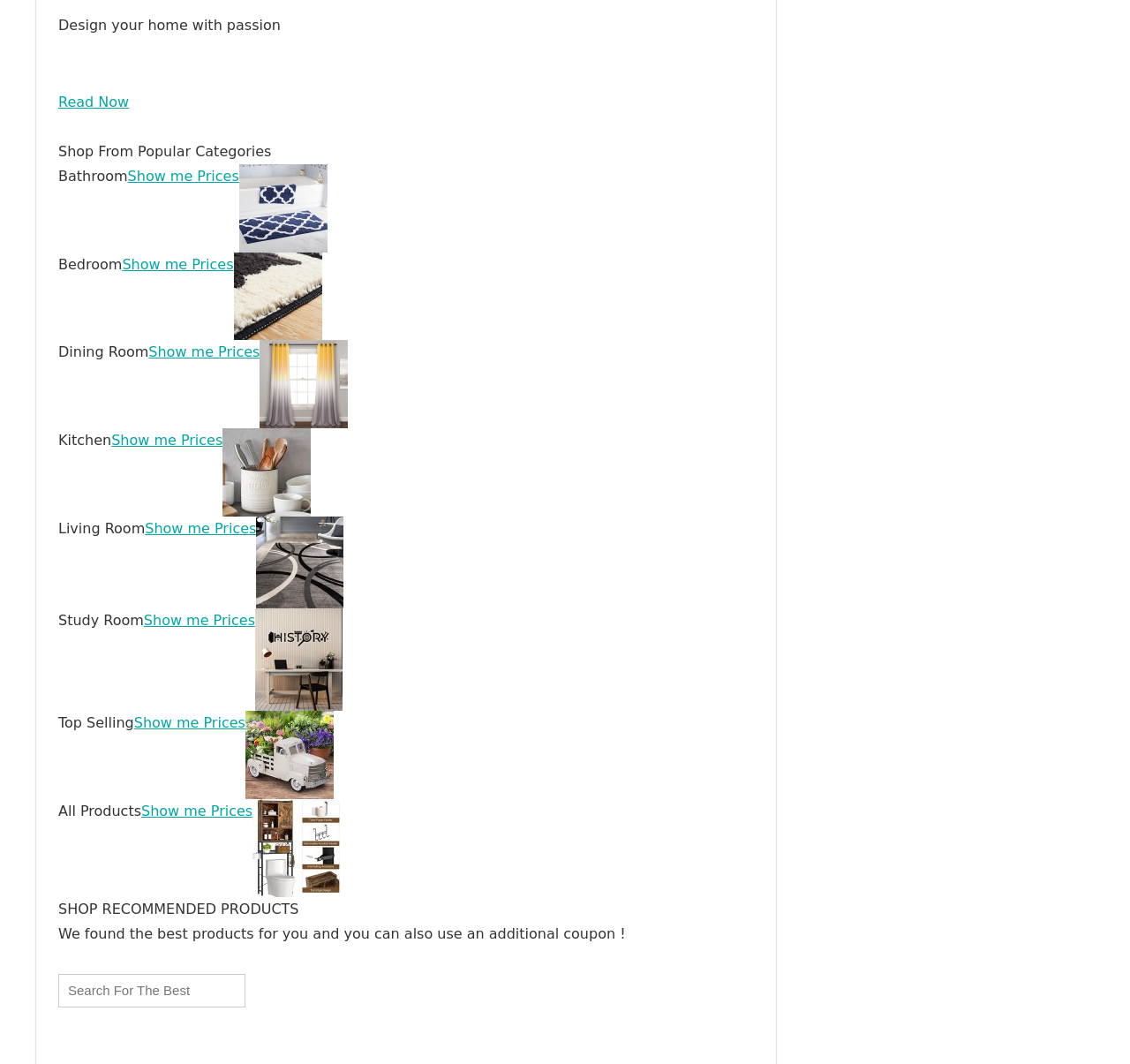Show the bounding box coordinates for the element that needs to be clicked to execute the following instruction: "Search for products". Provide the coordinates in the form of four float numbers between 0 and 1, i.e., [left, top, right, bottom].

[0.052, 0.915, 0.217, 0.947]